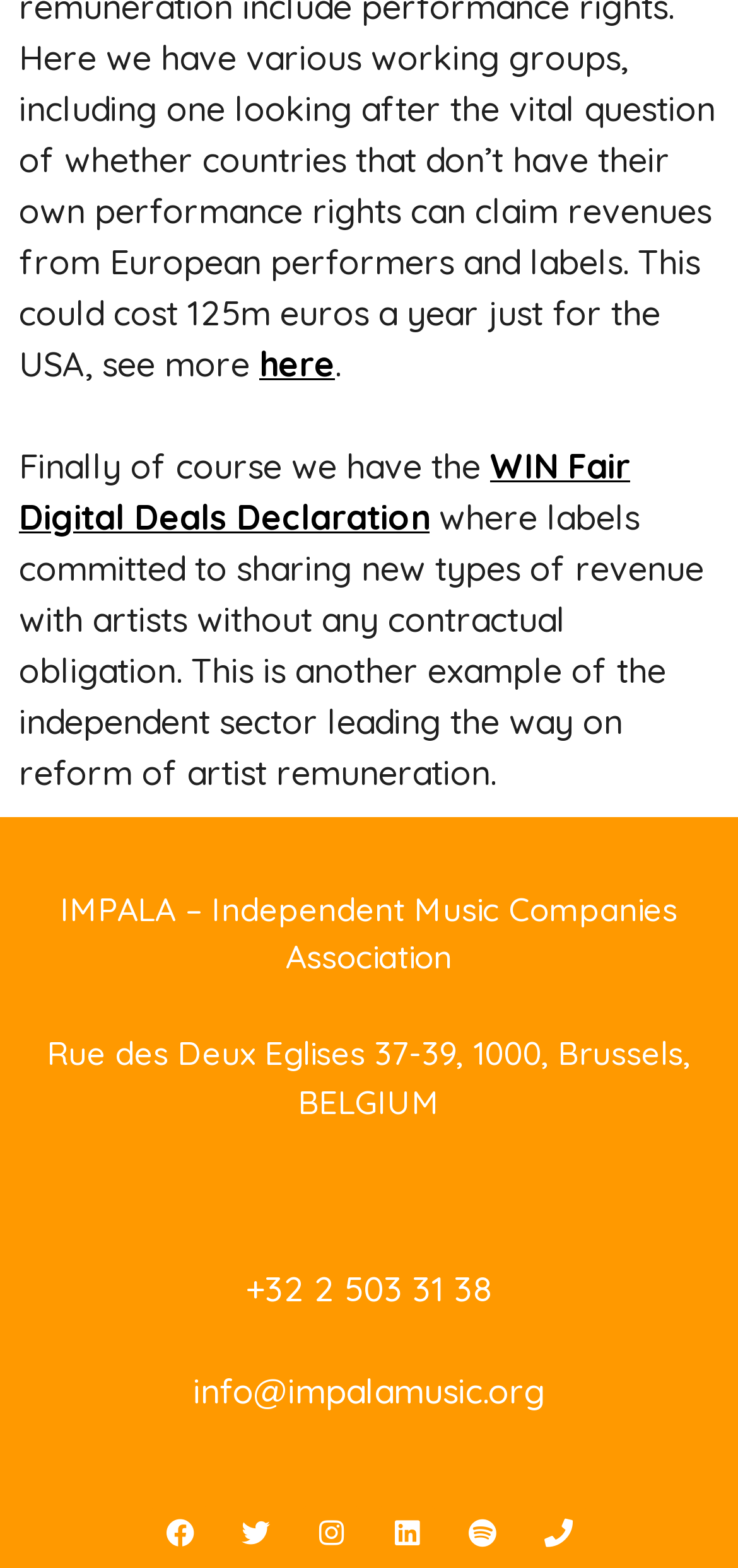What social media platforms does the organization have?
Can you provide an in-depth and detailed response to the question?

The social media platforms of the organization can be found in the link elements with the text 'Facebook ', 'Twitter ', 'Instagram ', 'Linkedin ', and 'Spotify ' at coordinates [0.205, 0.96, 0.282, 0.996], [0.308, 0.96, 0.385, 0.996], [0.41, 0.96, 0.487, 0.996], [0.513, 0.96, 0.59, 0.996], and [0.615, 0.96, 0.692, 0.996] respectively.